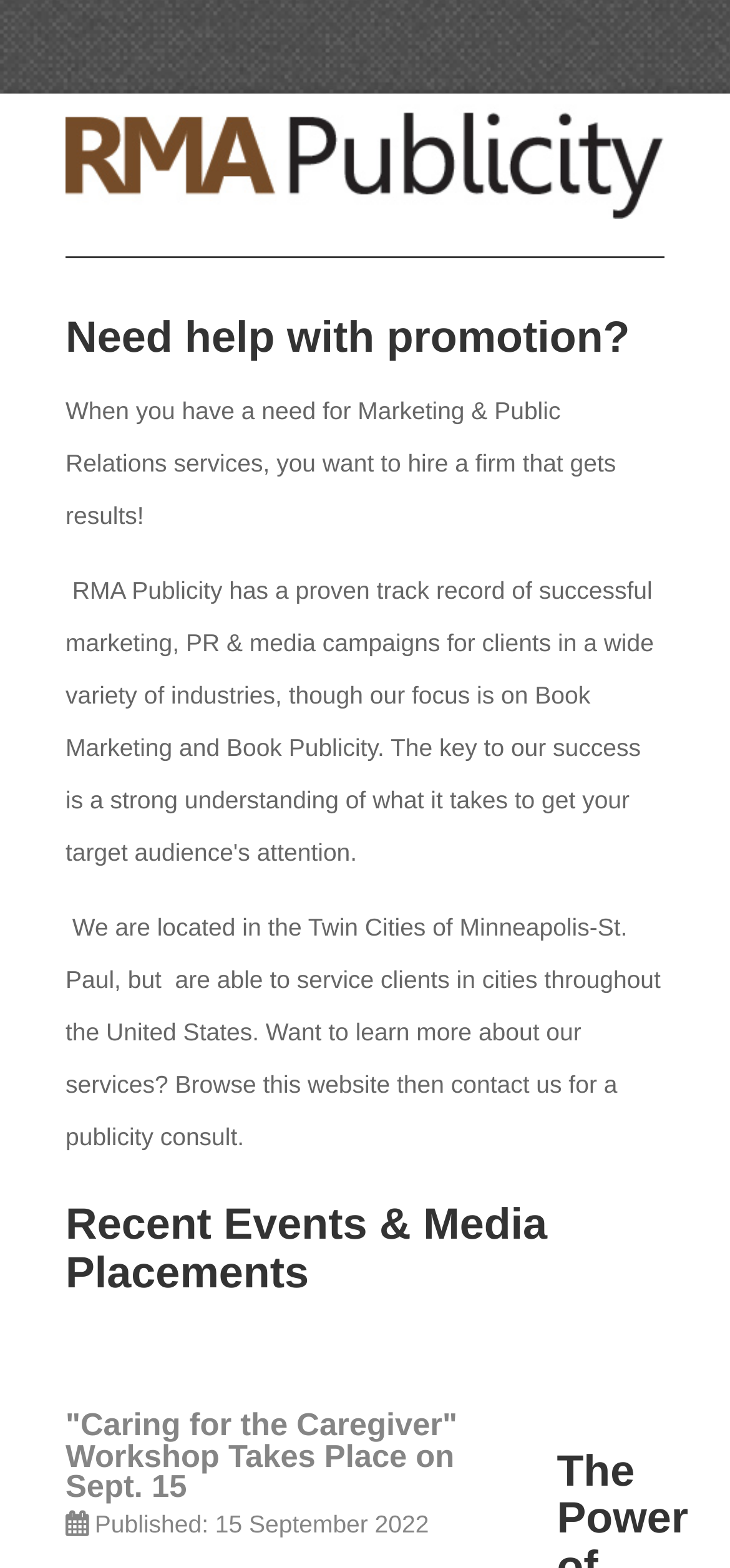Where is the company located?
Please provide a comprehensive answer based on the contents of the image.

I found the company location by reading the static text element that says 'We are located in the Twin Cities of Minneapolis-St. Paul, but are able to service clients in cities throughout the United States.' This text is located in the middle of the page and provides information about the company's location.